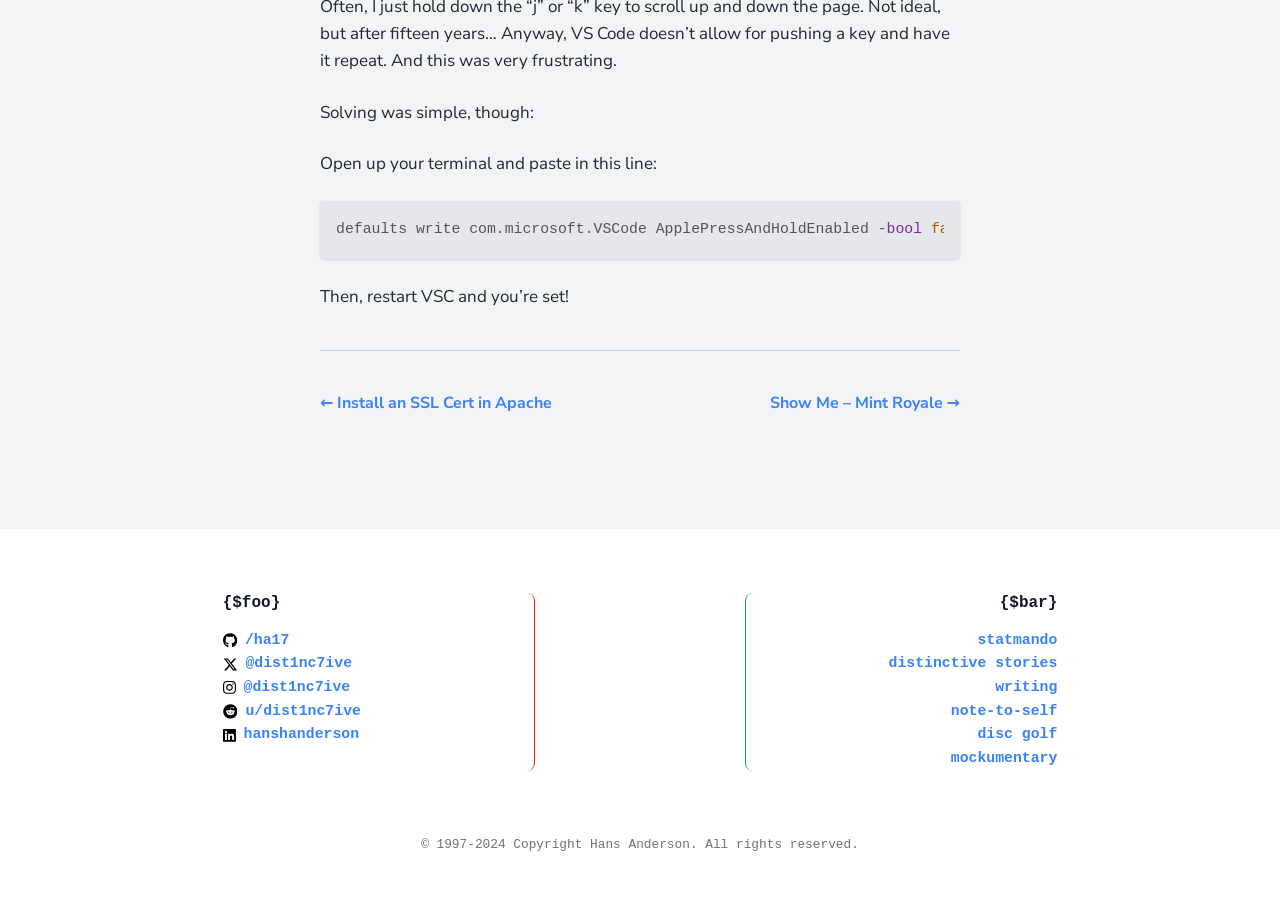Locate the bounding box of the UI element described by: "u/dist1nc7ive" in the given webpage screenshot.

[0.174, 0.761, 0.417, 0.787]